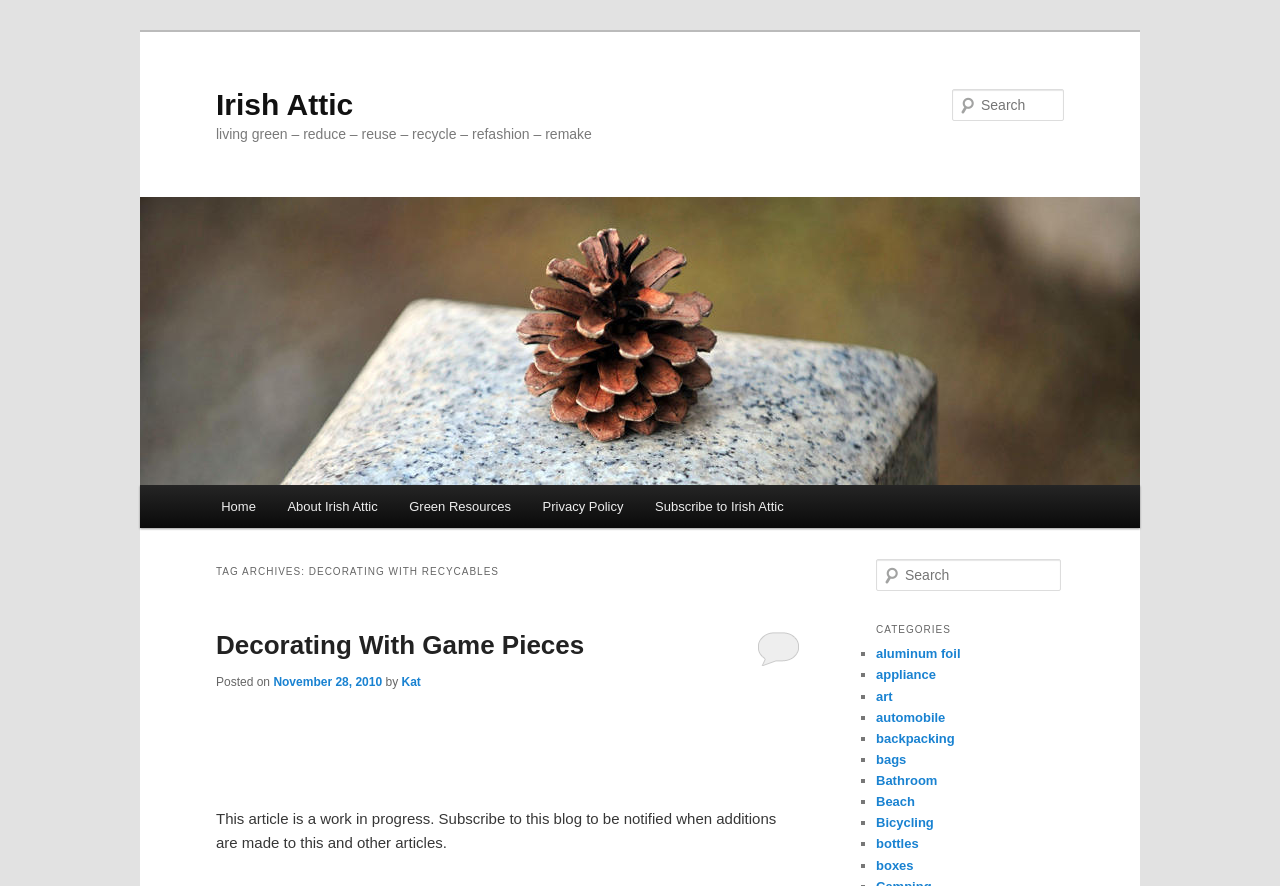Please analyze the image and give a detailed answer to the question:
What is the purpose of the search bar?

The search bar is a textbox element with a label 'Search' and is located at the top right corner of the webpage. Its purpose is to allow users to search for specific content within the website.